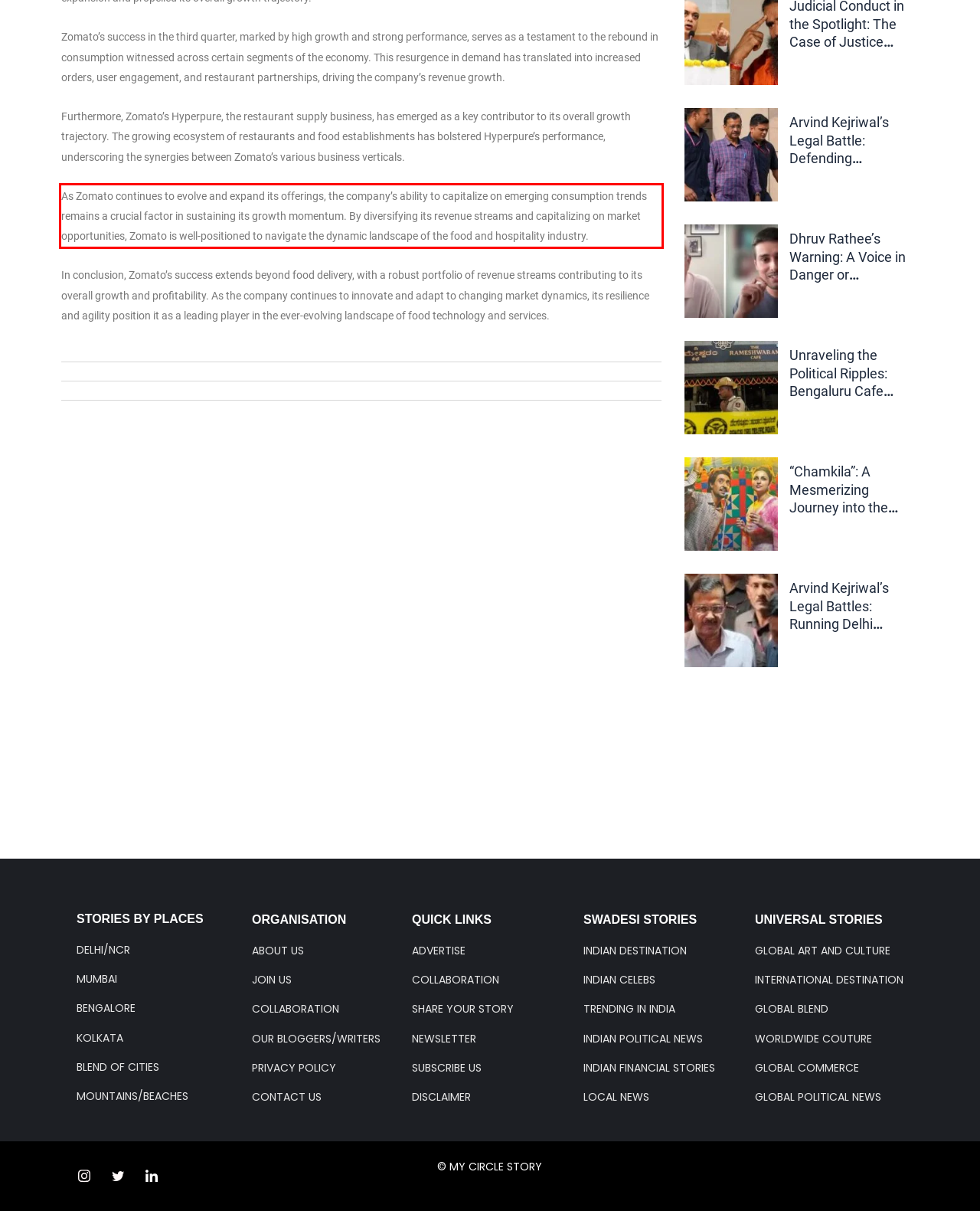Identify the text inside the red bounding box on the provided webpage screenshot by performing OCR.

As Zomato continues to evolve and expand its offerings, the company’s ability to capitalize on emerging consumption trends remains a crucial factor in sustaining its growth momentum. By diversifying its revenue streams and capitalizing on market opportunities, Zomato is well-positioned to navigate the dynamic landscape of the food and hospitality industry.